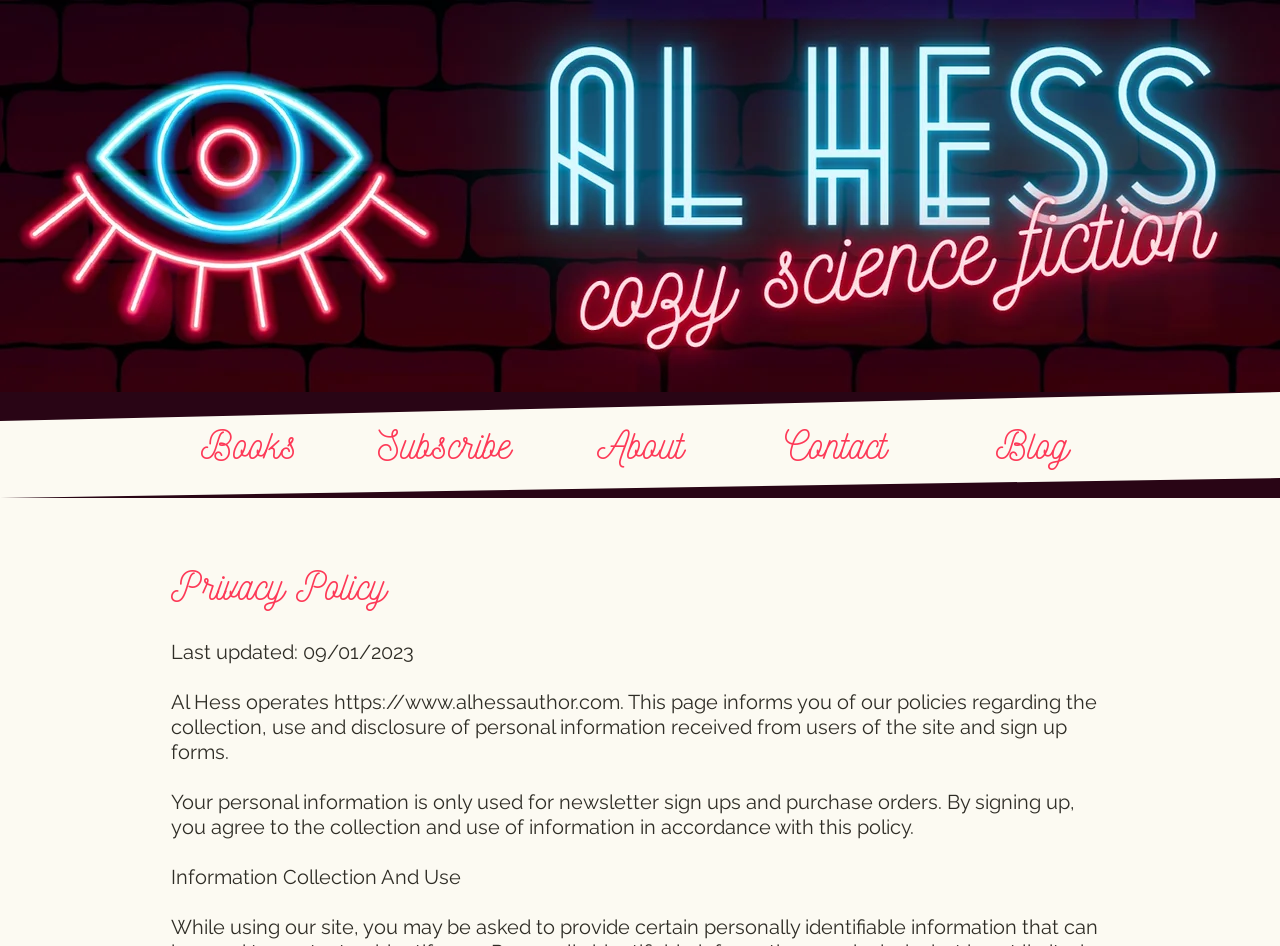What is the name of the website?
Refer to the image and provide a one-word or short phrase answer.

Al Hess